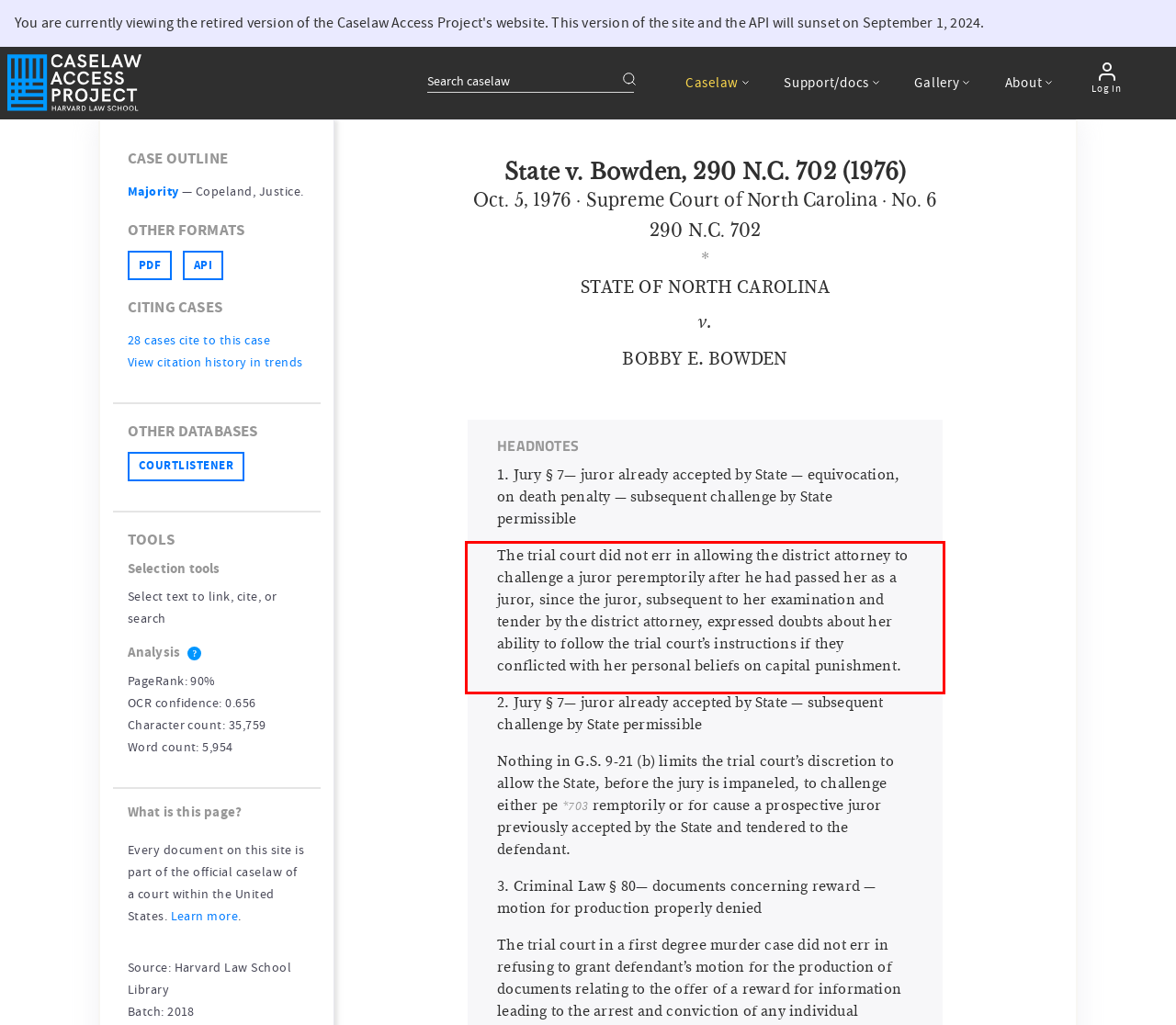Please identify the text within the red rectangular bounding box in the provided webpage screenshot.

The trial court did not err in allowing the district attorney to challenge a juror peremptorily after he had passed her as a juror, since the juror, subsequent to her examination and tender by the district attorney, expressed doubts about her ability to follow the trial court’s instructions if they conflicted with her personal beliefs on capital punishment.